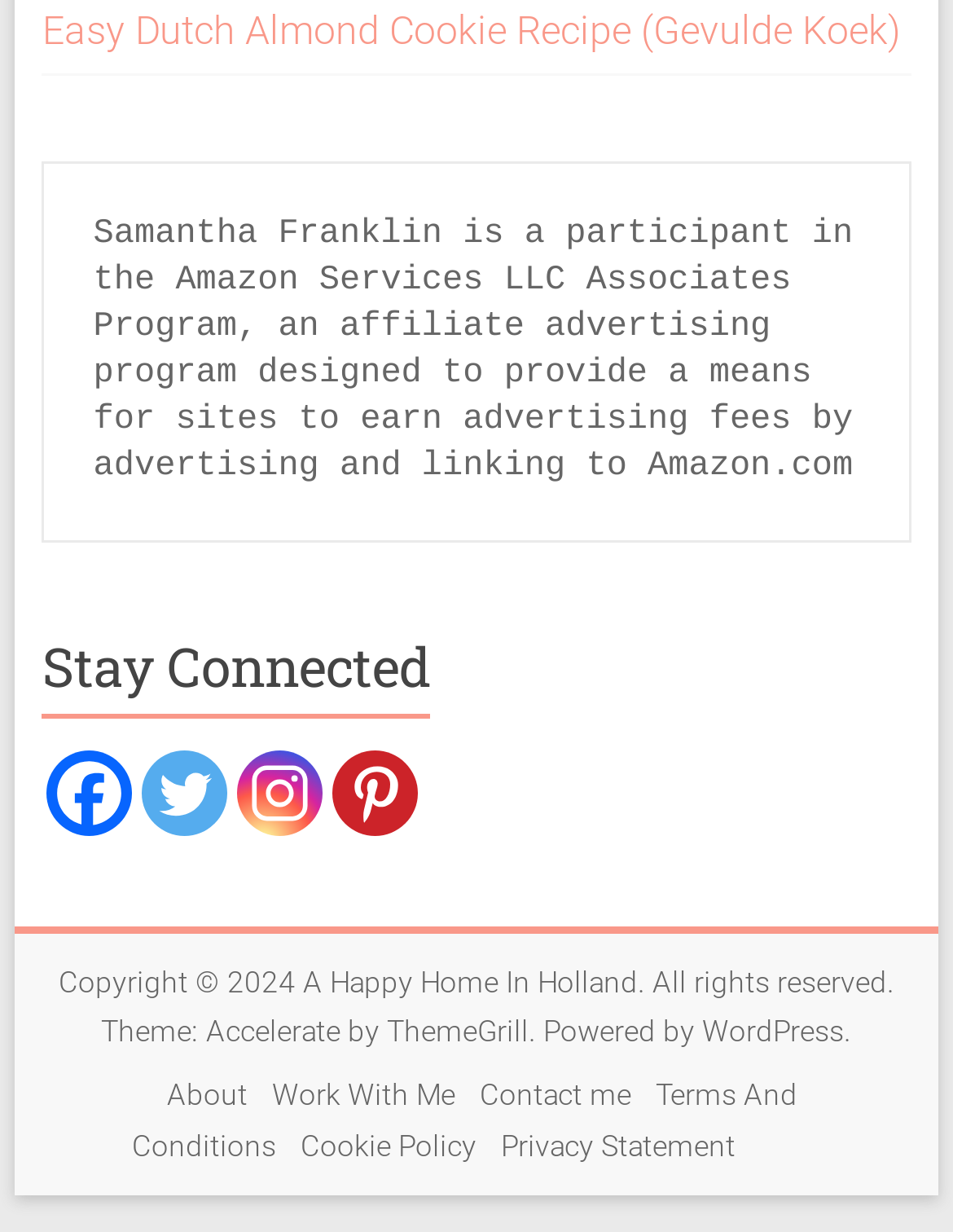Could you locate the bounding box coordinates for the section that should be clicked to accomplish this task: "Visit the website".

None